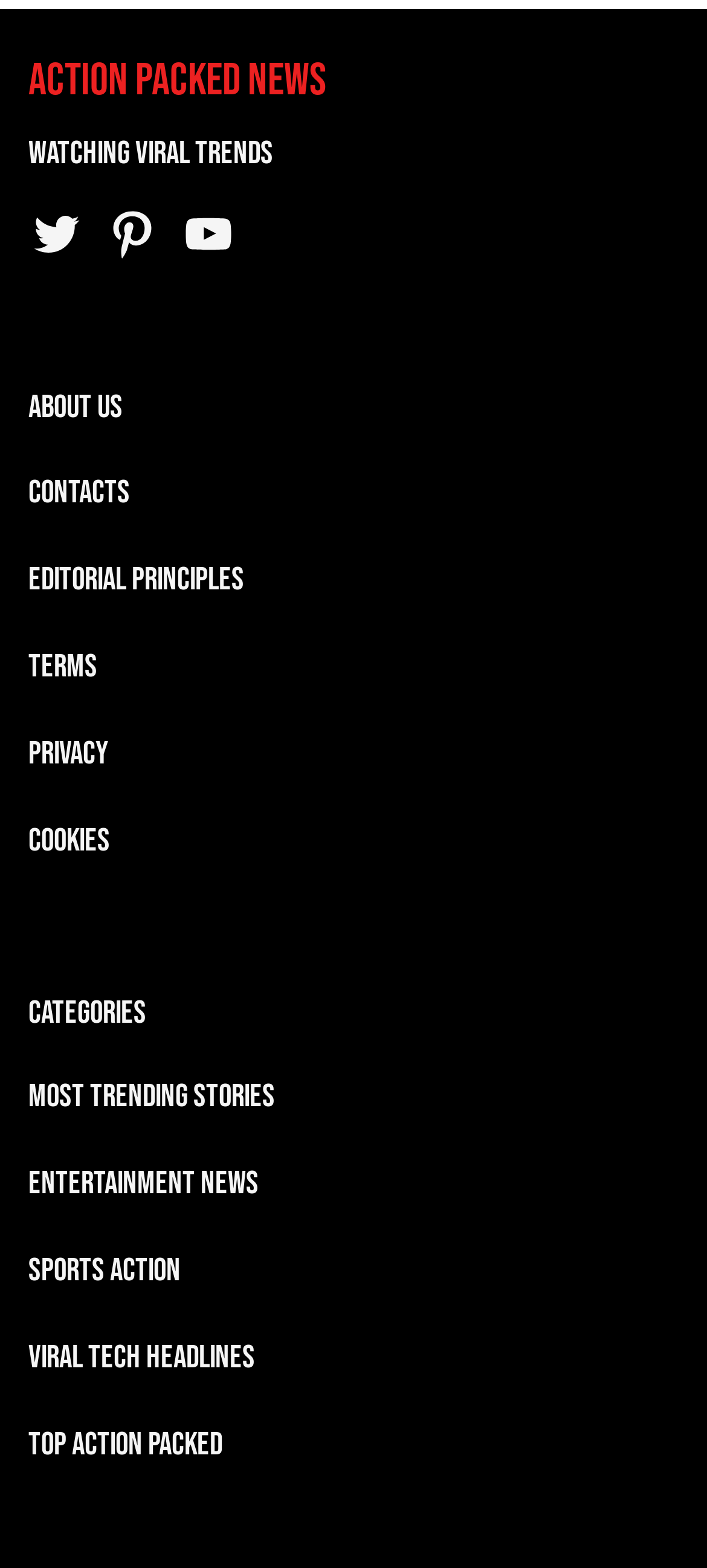What is the second heading on the webpage?
Please give a detailed answer to the question using the information shown in the image.

The second heading on the webpage can be determined by looking at the second heading element, which has the text 'Watching viral Trends'.